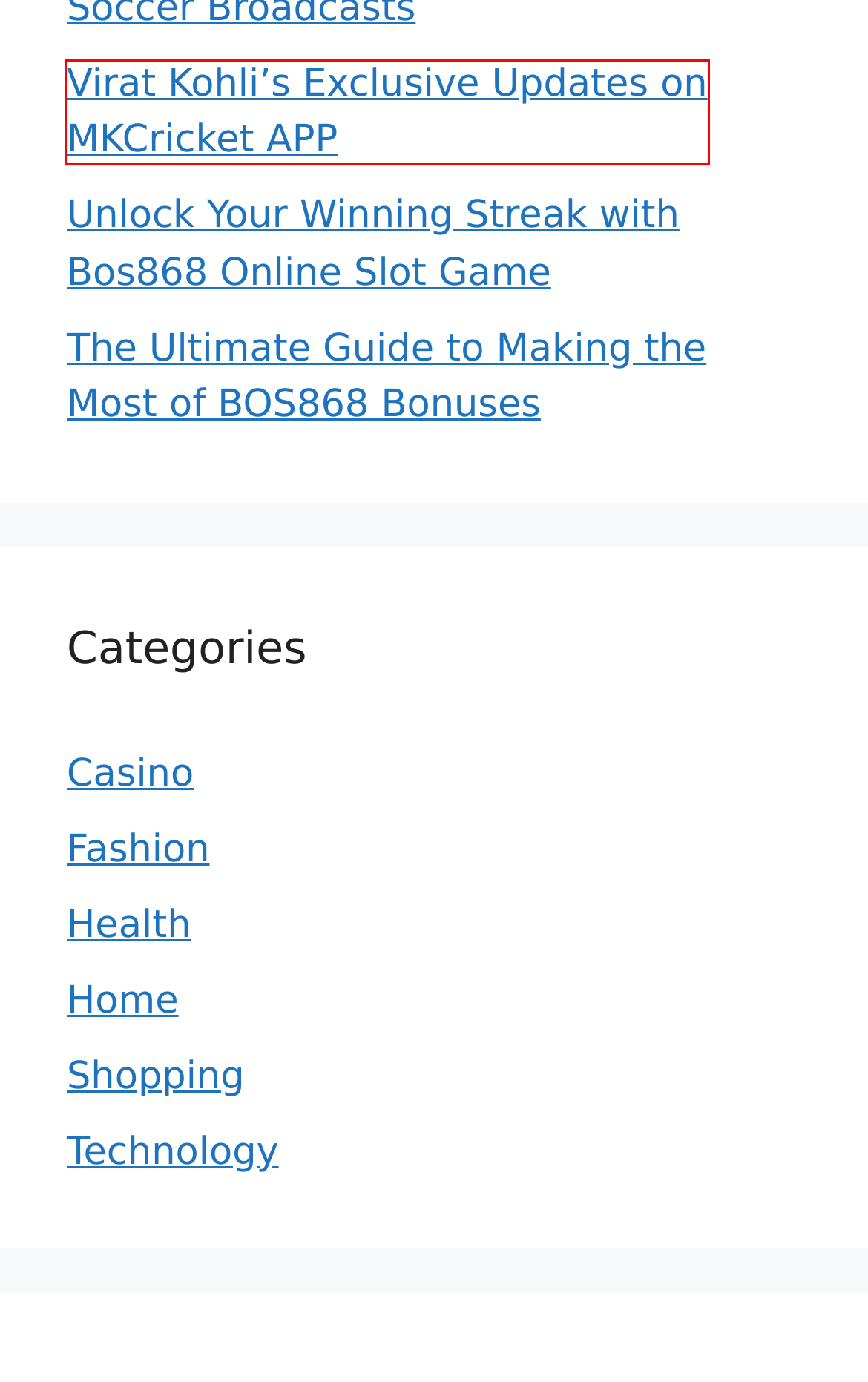You are given a webpage screenshot where a red bounding box highlights an element. Determine the most fitting webpage description for the new page that loads after clicking the element within the red bounding box. Here are the candidates:
A. Virat Kohli’s Exclusive Updates on MKCricket APP – Swift File
B. Fashion – Swift File
C. Technology – Swift File
D. Home – Swift File
E. The Ultimate Guide to Making the Most of BOS868 Bonuses – Swift File
F. Unlock Your Winning Streak with Bos868 Online Slot Game – Swift File
G. Health – Swift File
H. Casino – Swift File

A